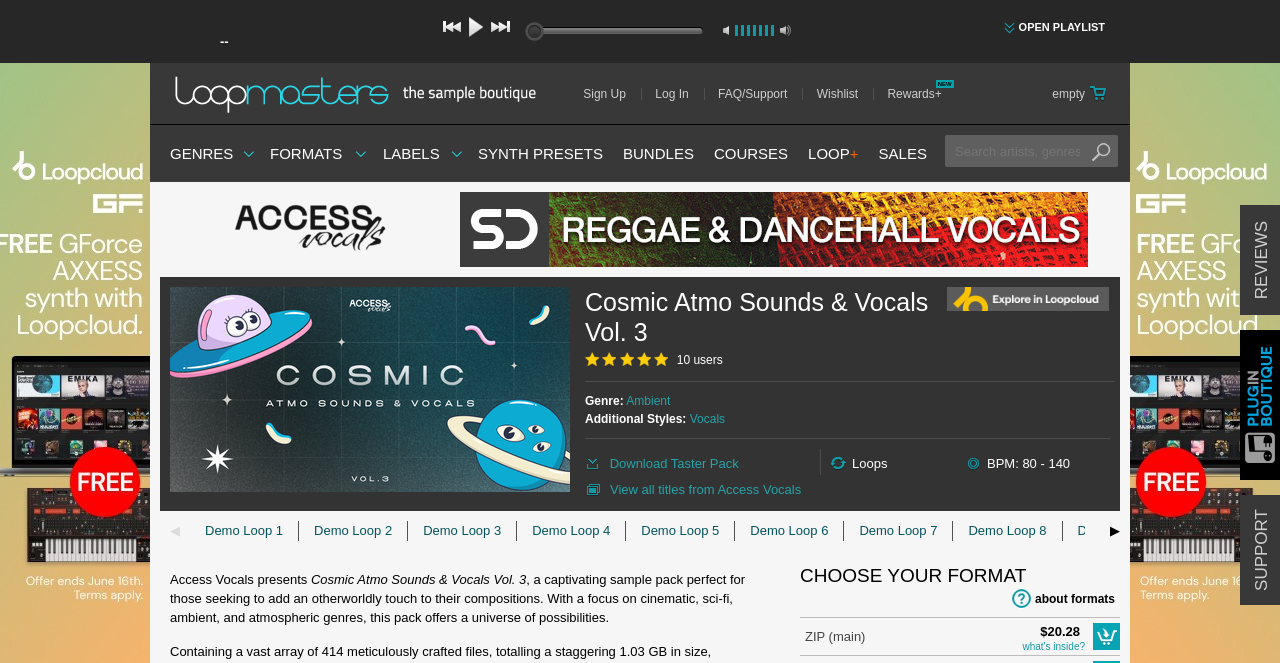Provide a brief response to the question using a single word or phrase: 
What is the price of the sample pack in ZIP format?

$20.28